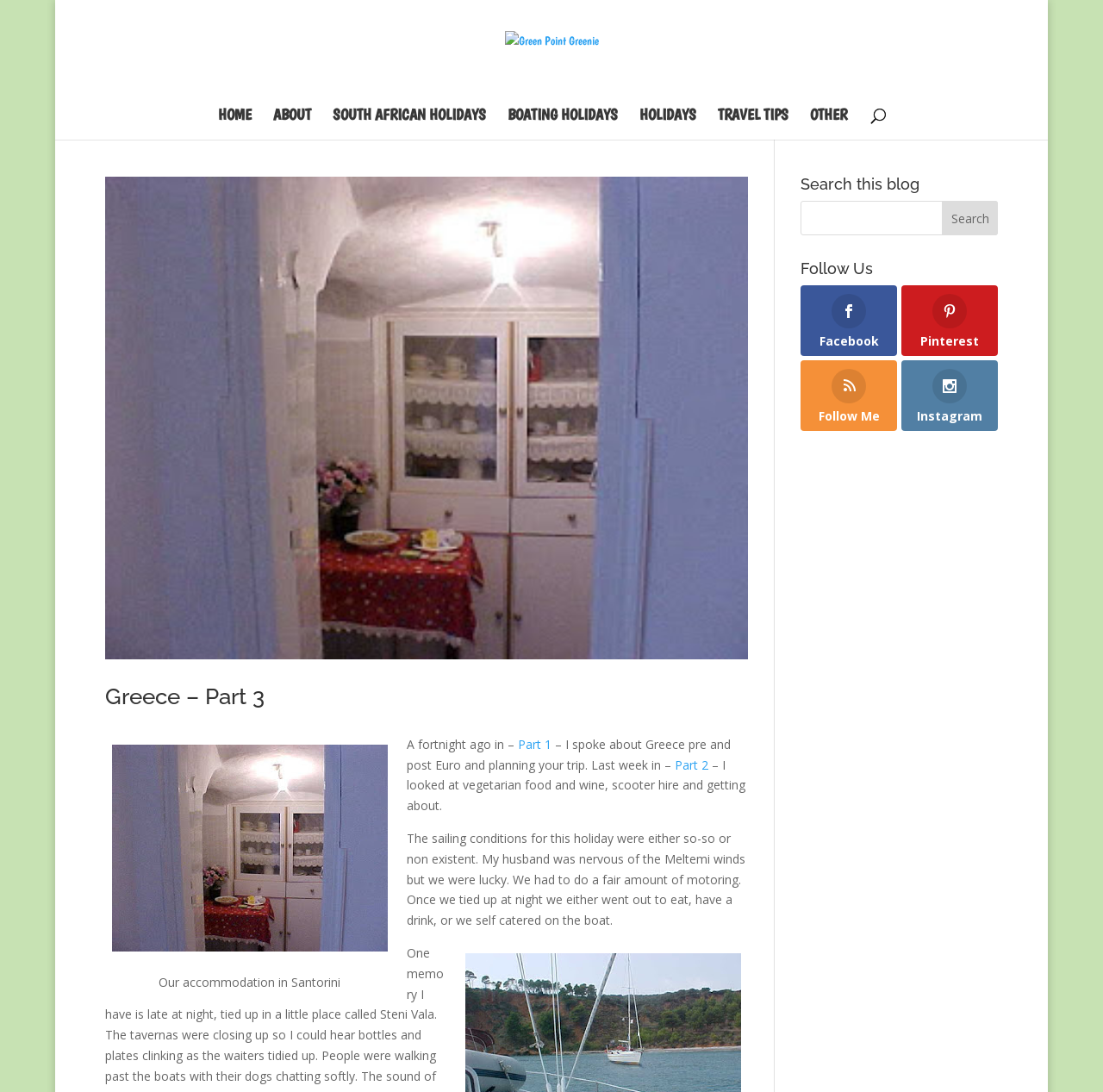Given the description "alt="Green Point Greenie"", determine the bounding box of the corresponding UI element.

[0.458, 0.04, 0.543, 0.053]